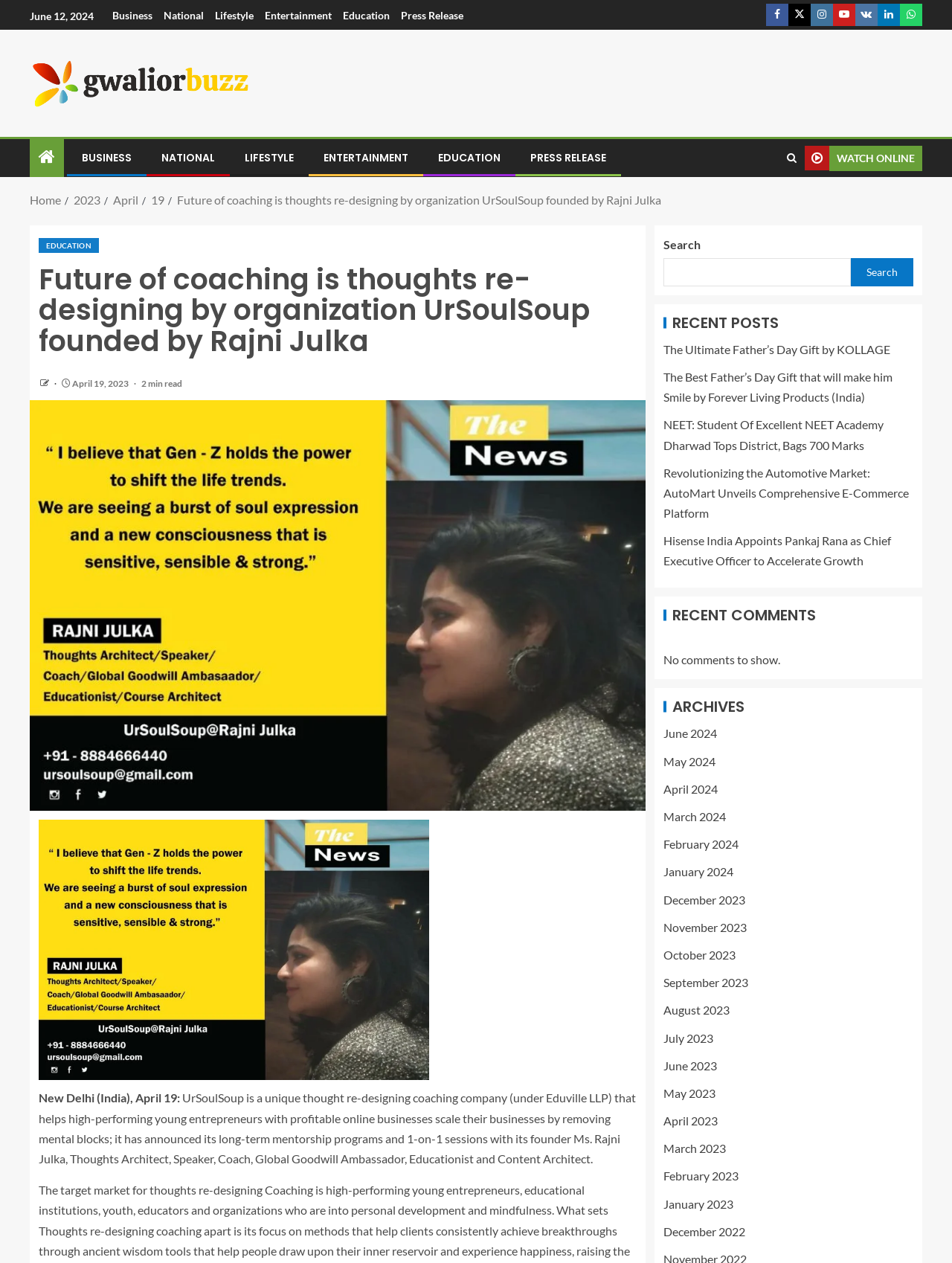Identify the bounding box coordinates of the region that should be clicked to execute the following instruction: "Get the app".

None